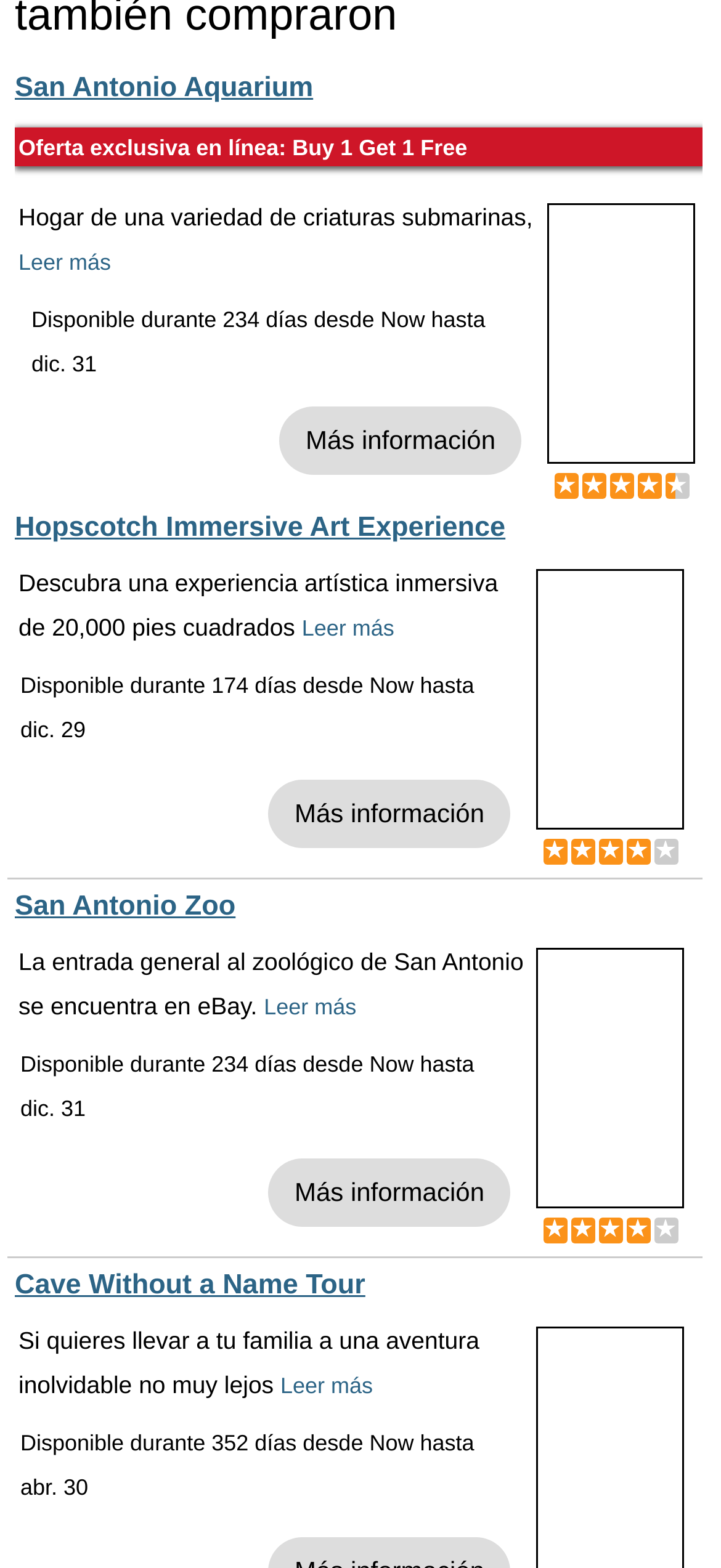What is the activity shown in the image of the San Antonio Zoo?
Please respond to the question with a detailed and informative answer.

I looked at the image description of the San Antonio Zoo and found the text 'A family is happily observing a giraffe at a zoo or wildlife park.' which indicates that the activity shown in the image is observing a giraffe.